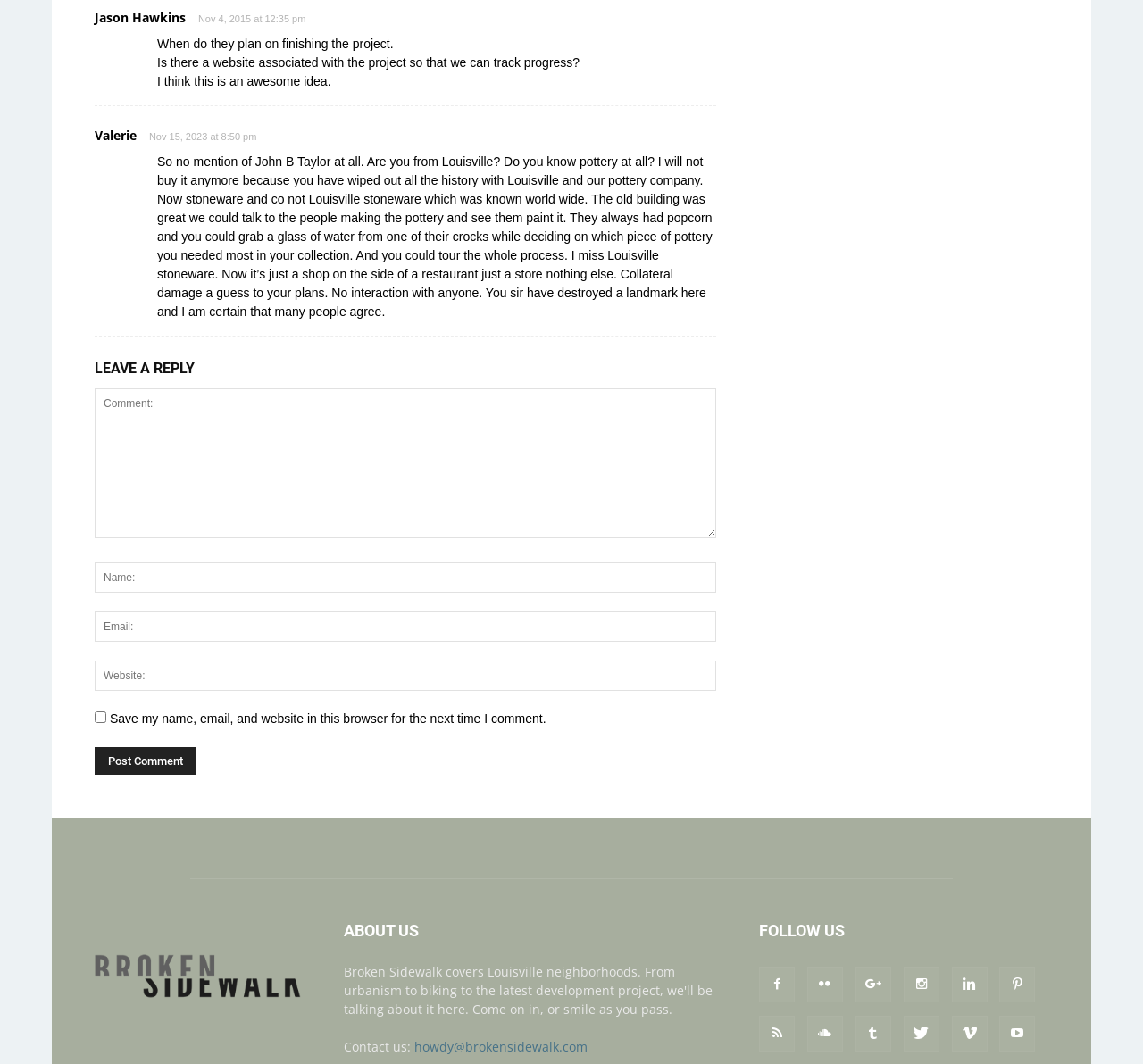Provide the bounding box coordinates in the format (top-left x, top-left y, bottom-right x, bottom-right y). All values are floating point numbers between 0 and 1. Determine the bounding box coordinate of the UI element described as: Senior Mobility

None